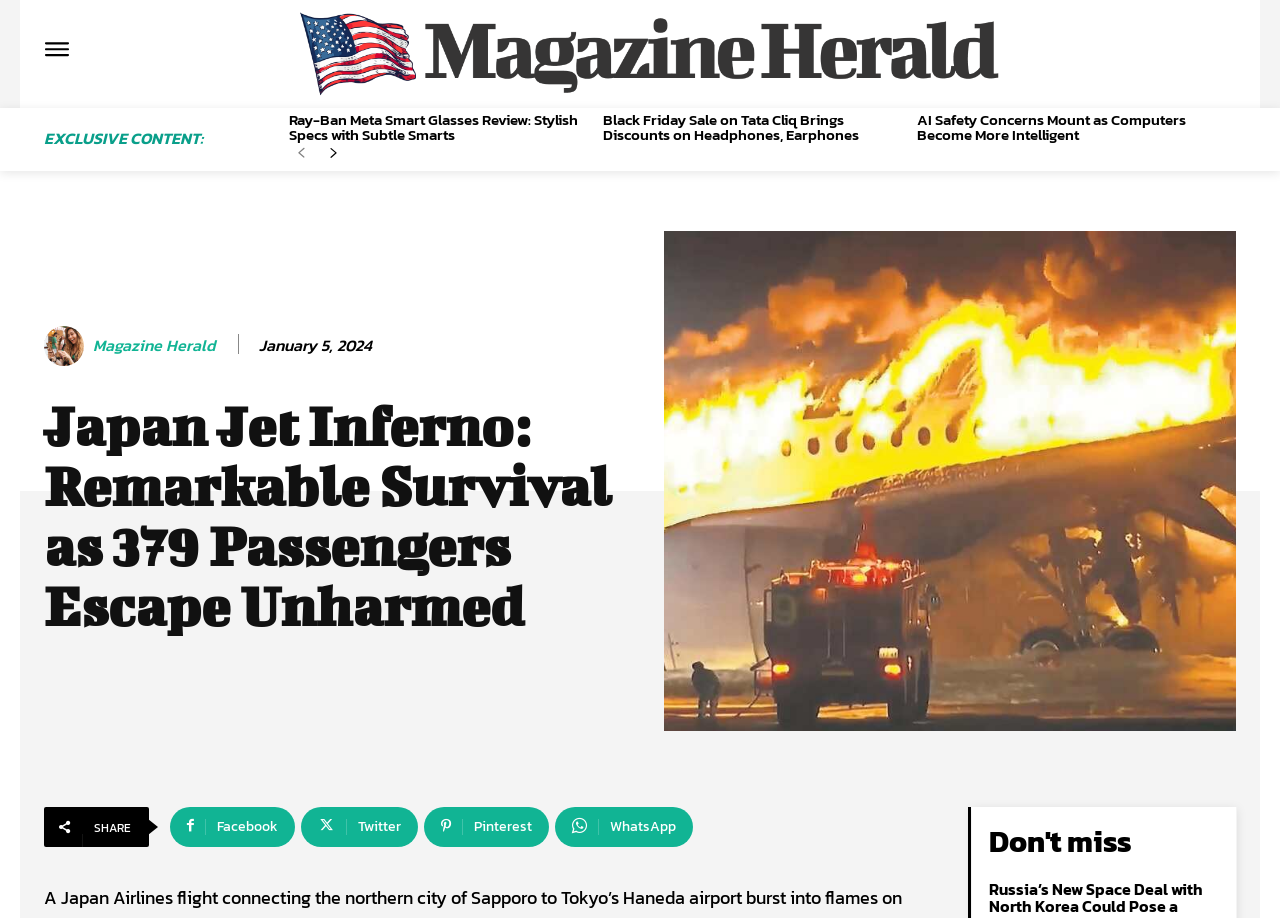Find the bounding box coordinates of the clickable area required to complete the following action: "Share the article on Facebook".

[0.133, 0.879, 0.23, 0.922]